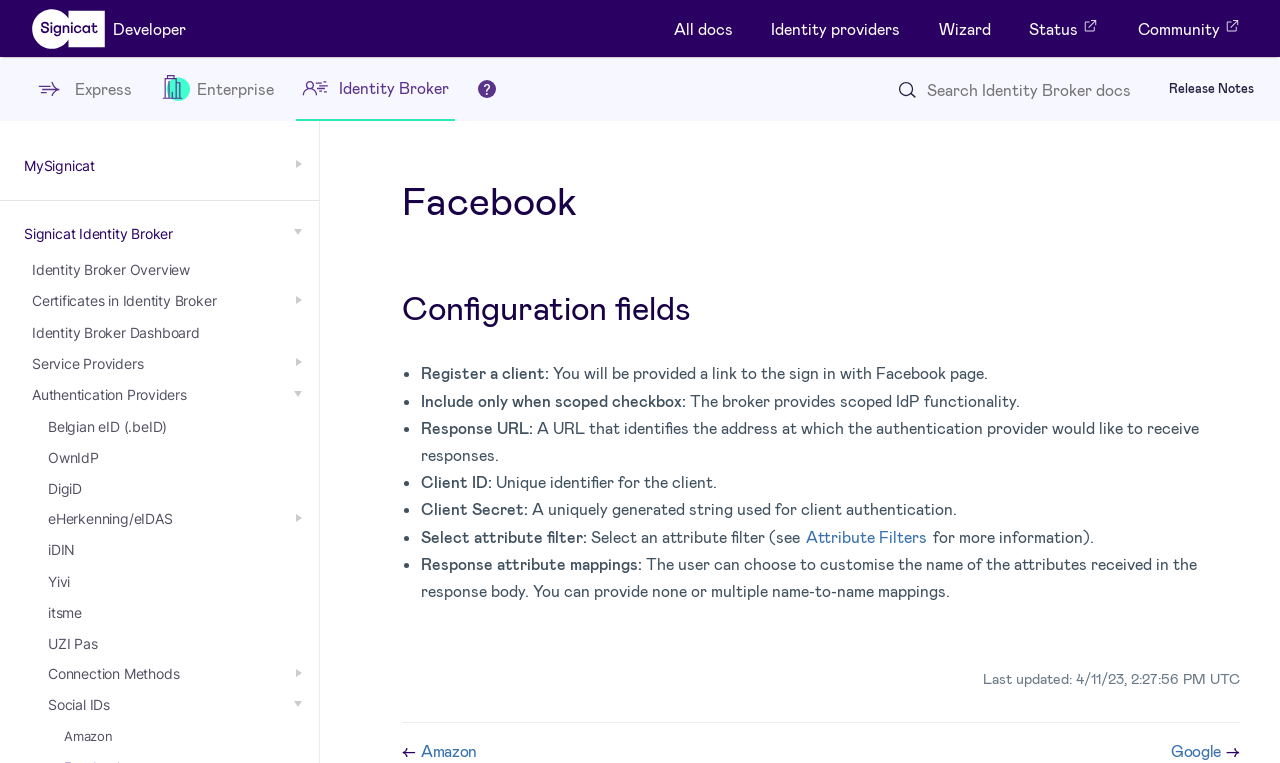Identify the coordinates of the bounding box for the element that must be clicked to accomplish the instruction: "Learn about Identity Broker".

[0.644, 0.303, 0.831, 0.36]